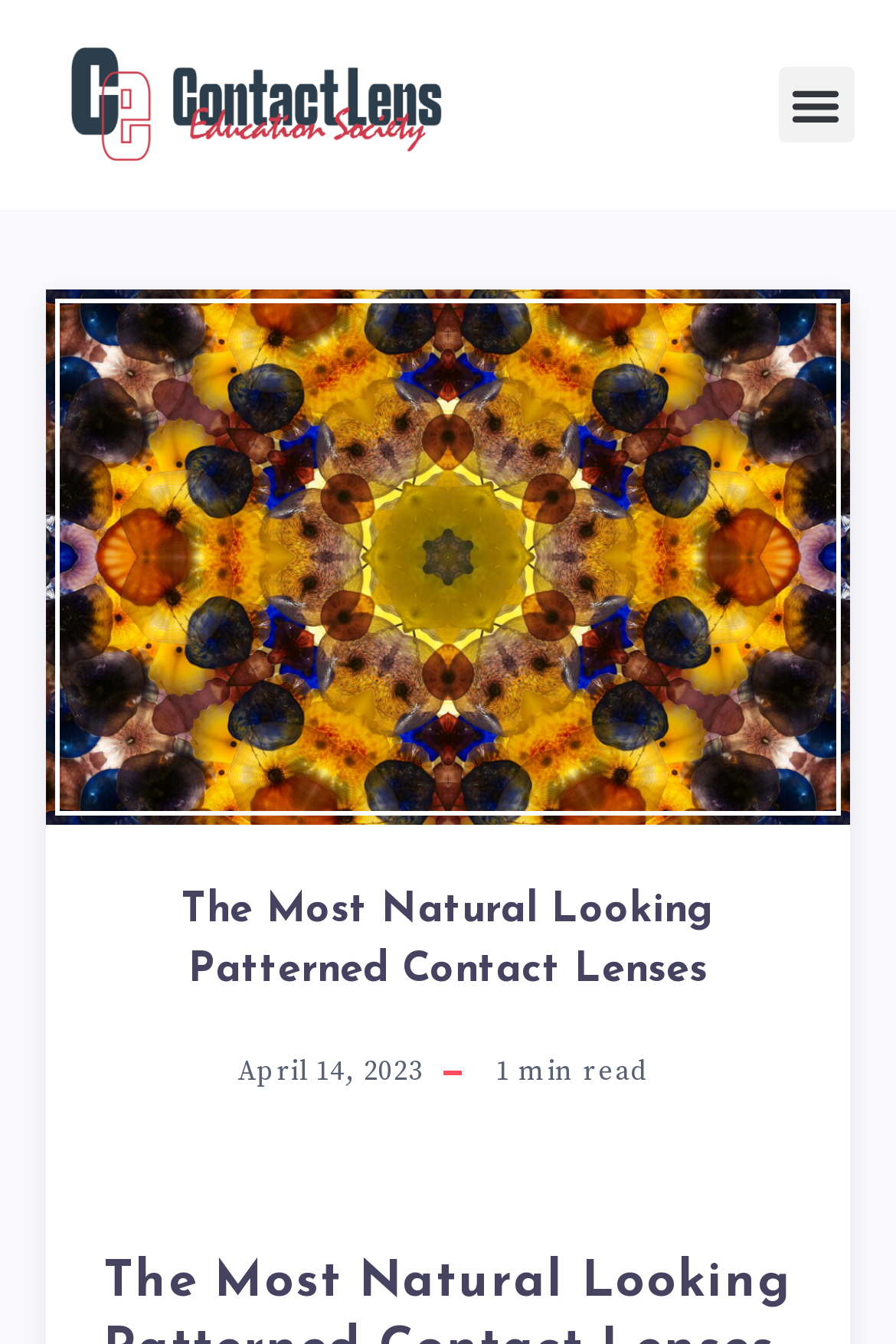What is the estimated reading time of the article?
Kindly give a detailed and elaborate answer to the question.

The static text 'min read' suggests that the article has an estimated reading time of a certain number of minutes. Although the exact time is not specified, it implies that the article is relatively short and can be read in a few minutes.